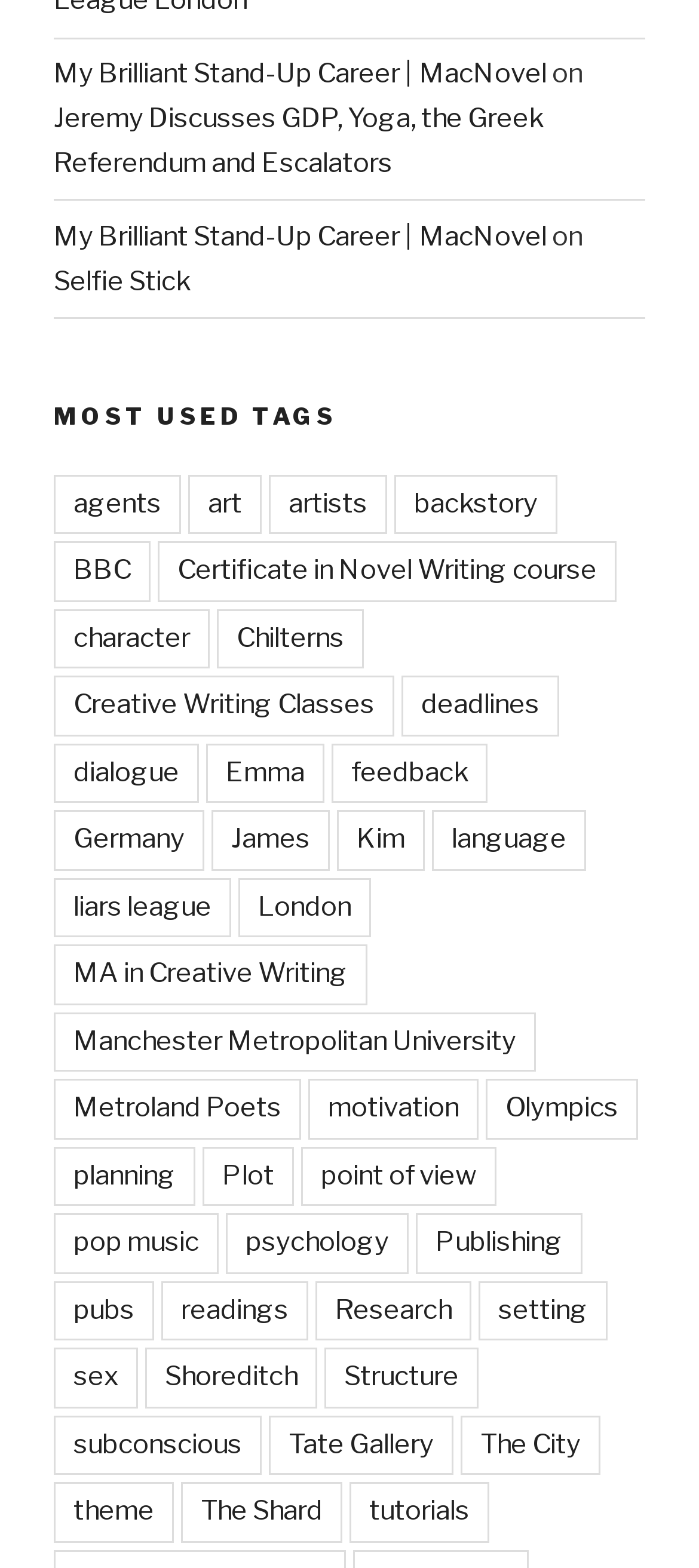Identify the bounding box coordinates of the region I need to click to complete this instruction: "Check out the link to the Tate Gallery".

[0.385, 0.903, 0.649, 0.941]